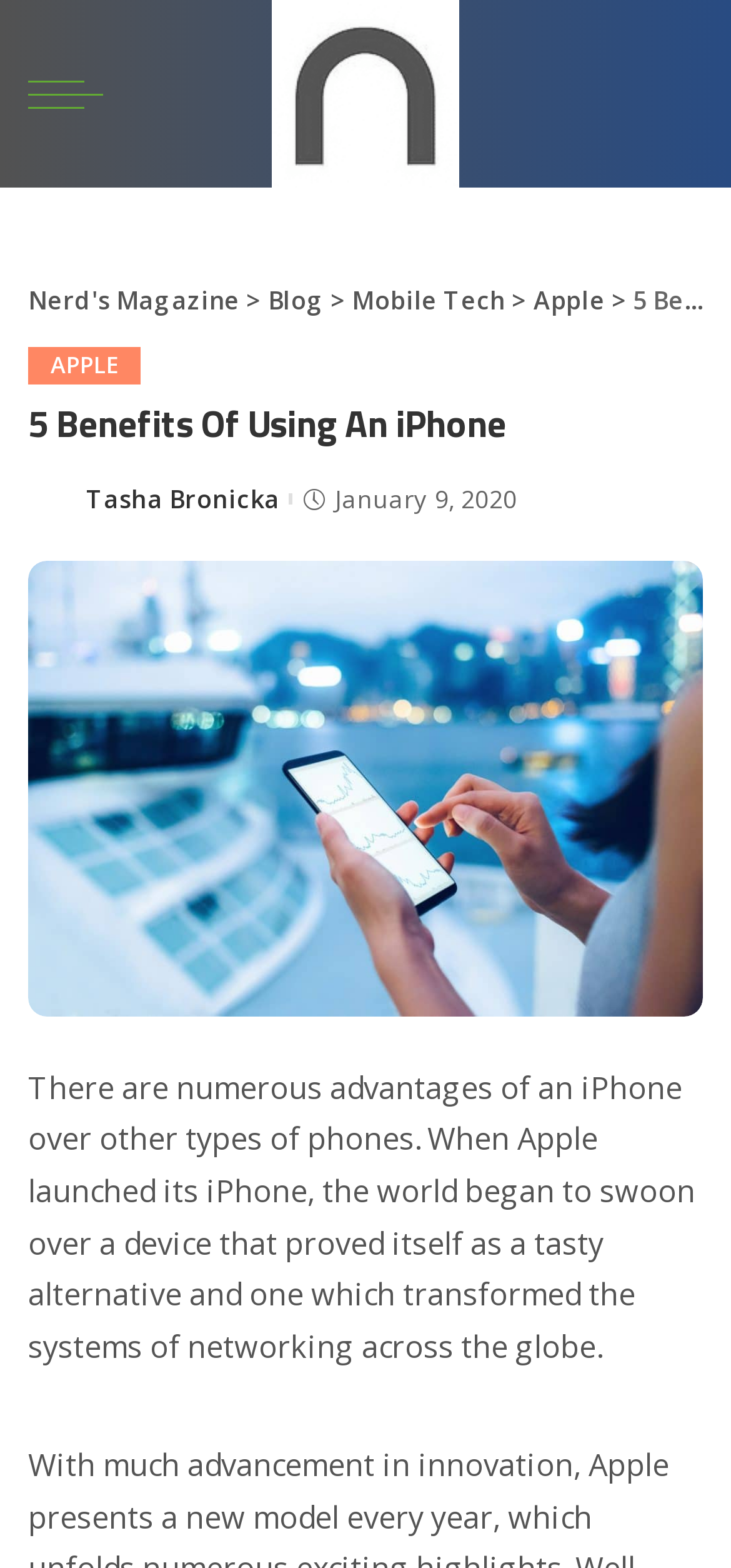Based on the image, please elaborate on the answer to the following question:
When was the article published?

The publication date of the article can be found below the title of the article, where it is written in the format 'January 9, 2020'.